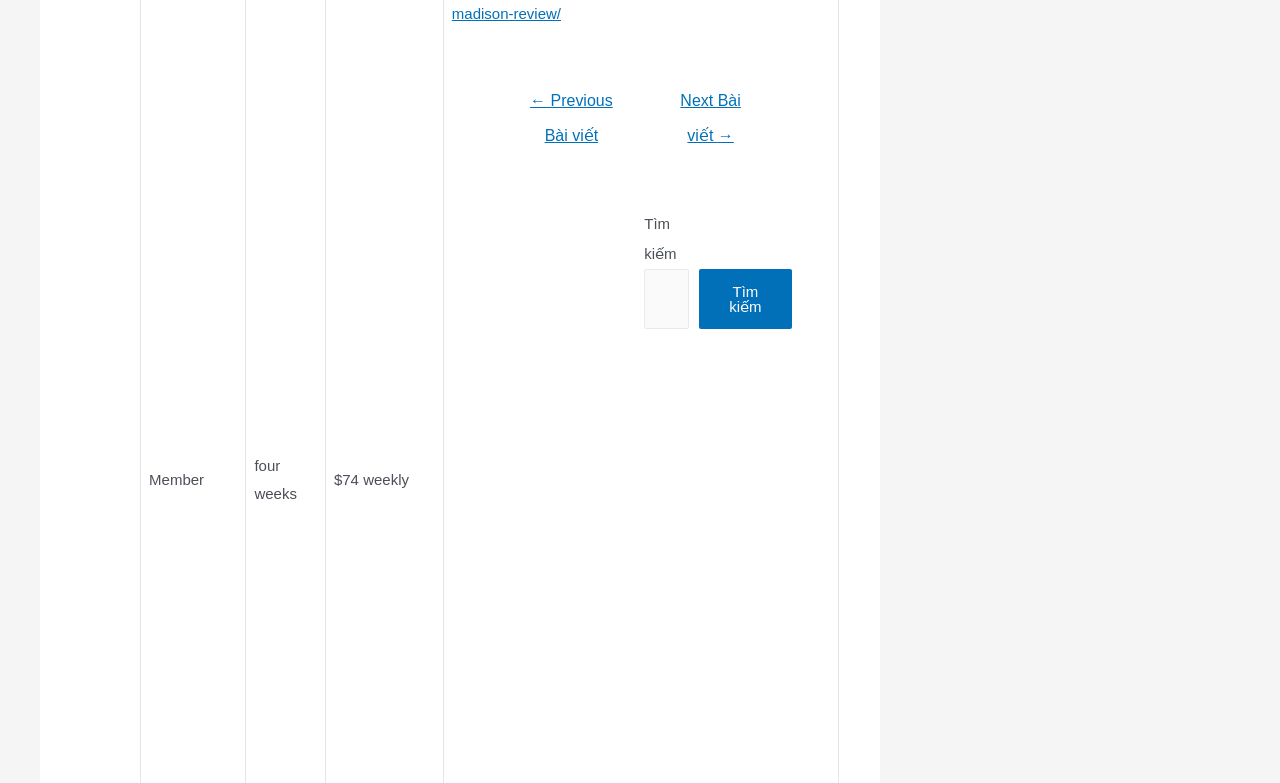Answer this question using a single word or a brief phrase:
What is the text on the navigation button?

Bài viết